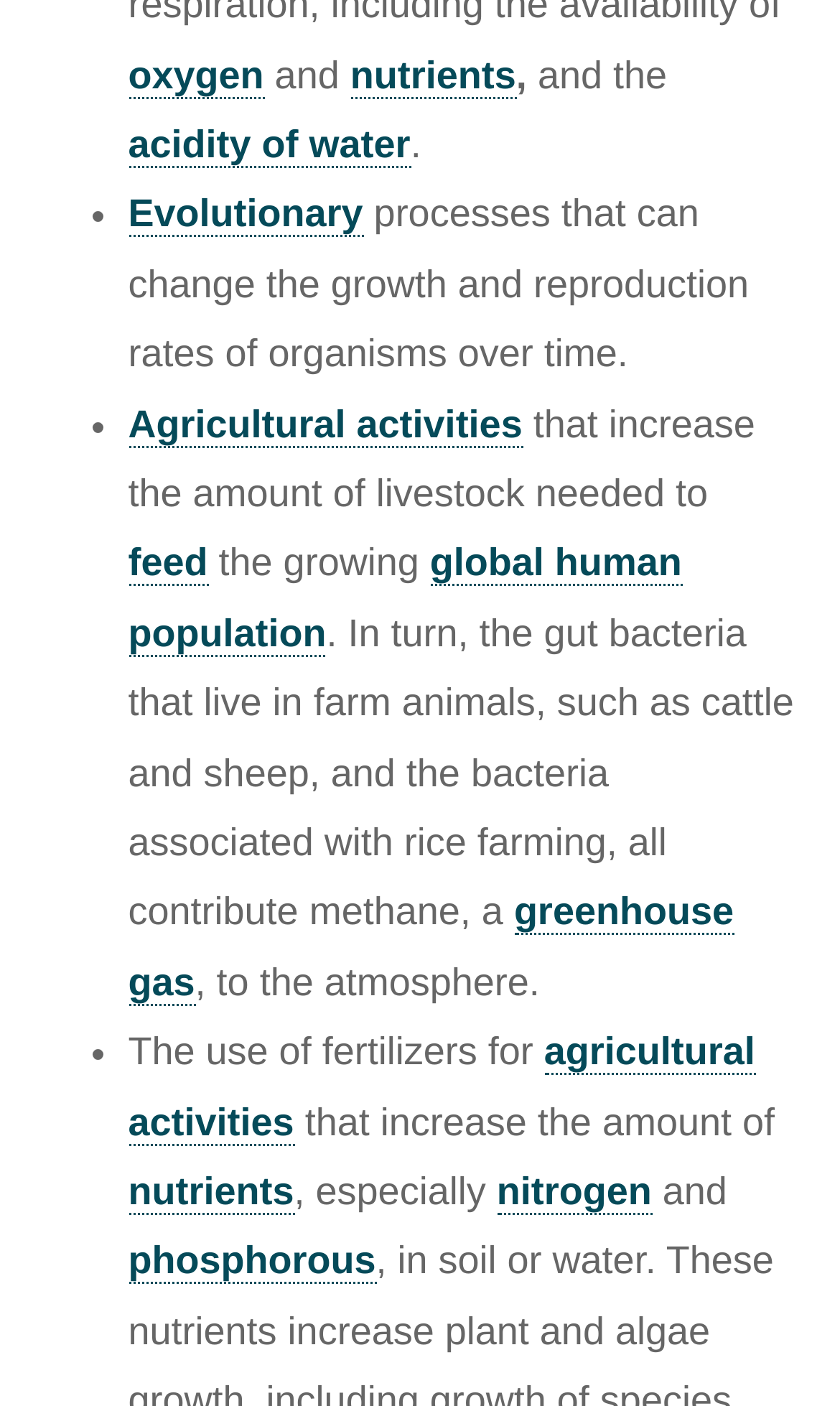Please identify the bounding box coordinates of the clickable region that I should interact with to perform the following instruction: "read about Evolutionary processes". The coordinates should be expressed as four float numbers between 0 and 1, i.e., [left, top, right, bottom].

[0.153, 0.137, 0.432, 0.169]